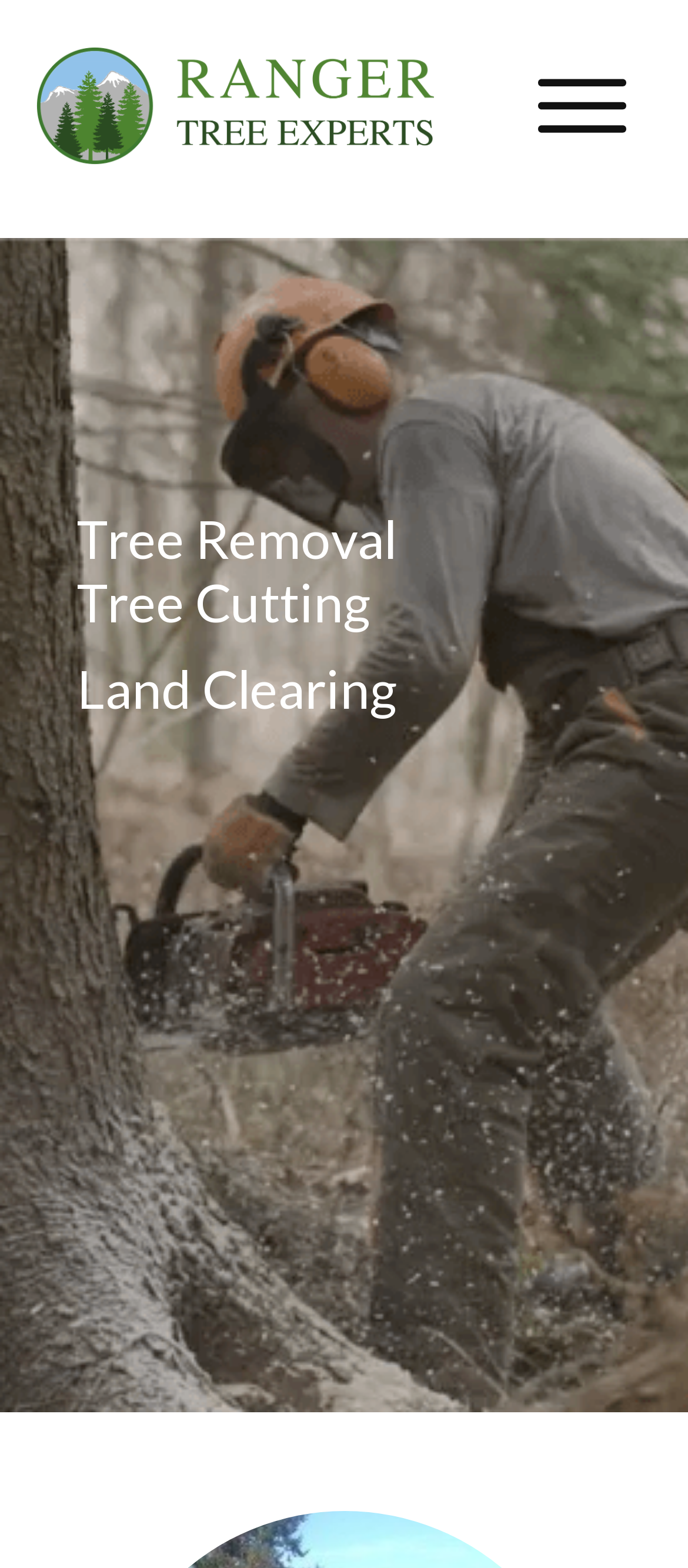Given the webpage screenshot and the description, determine the bounding box coordinates (top-left x, top-left y, bottom-right x, bottom-right y) that define the location of the UI element matching this description: Land Clearing

[0.112, 0.418, 0.578, 0.459]